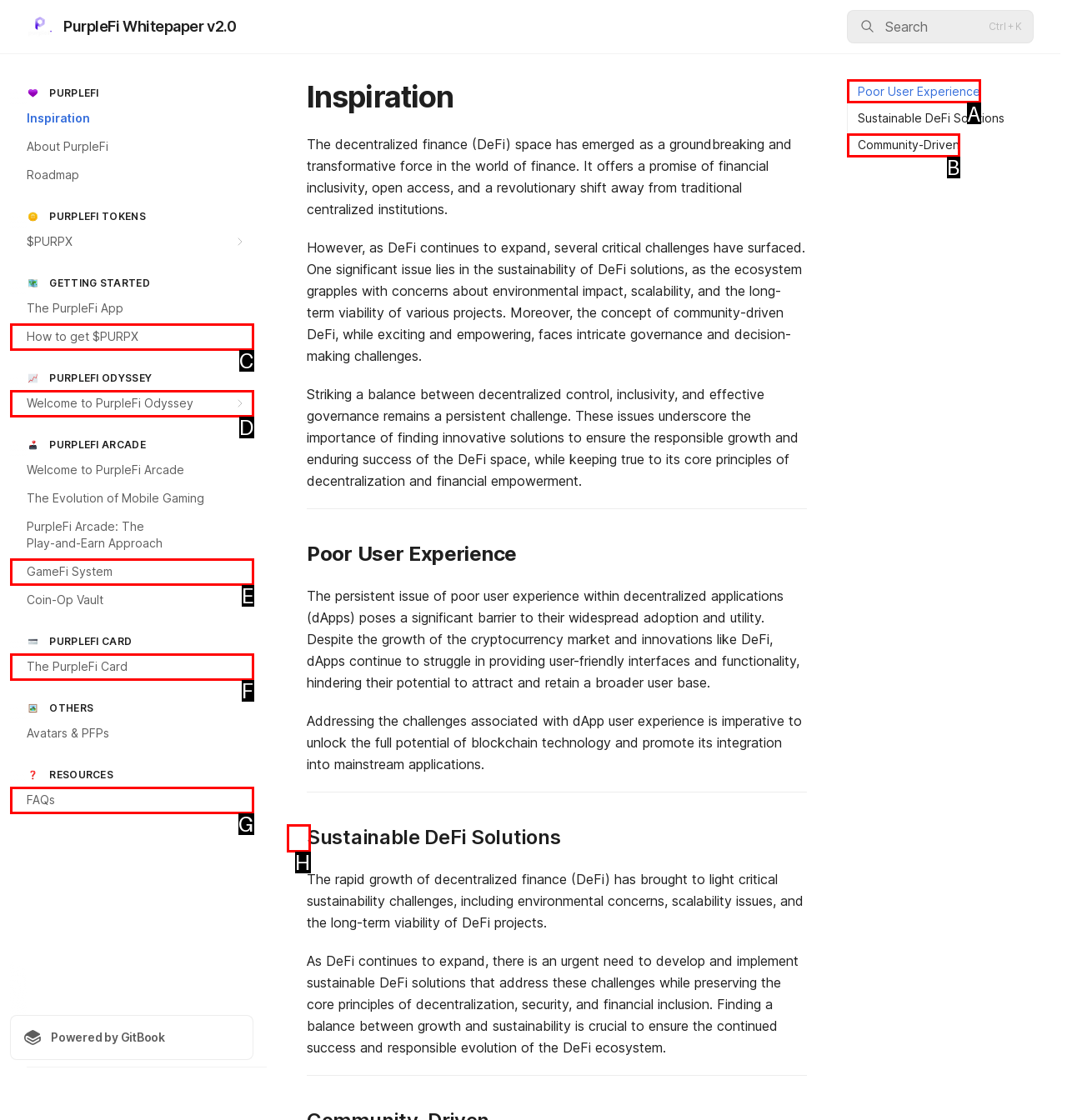Tell me which one HTML element I should click to complete the following task: Read about Poor User Experience Answer with the option's letter from the given choices directly.

A